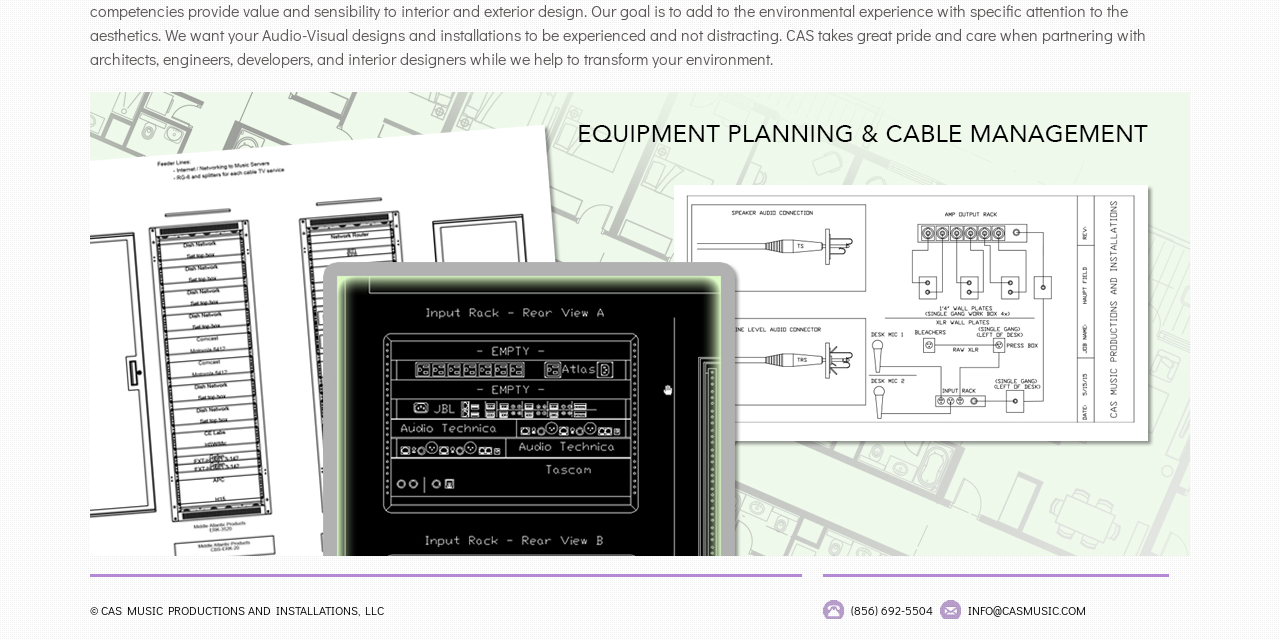Given the description info@casmusic.com, predict the bounding box coordinates of the UI element. Ensure the coordinates are in the format (top-left x, top-left y, bottom-right x, bottom-right y) and all values are between 0 and 1.

[0.757, 0.941, 0.849, 0.966]